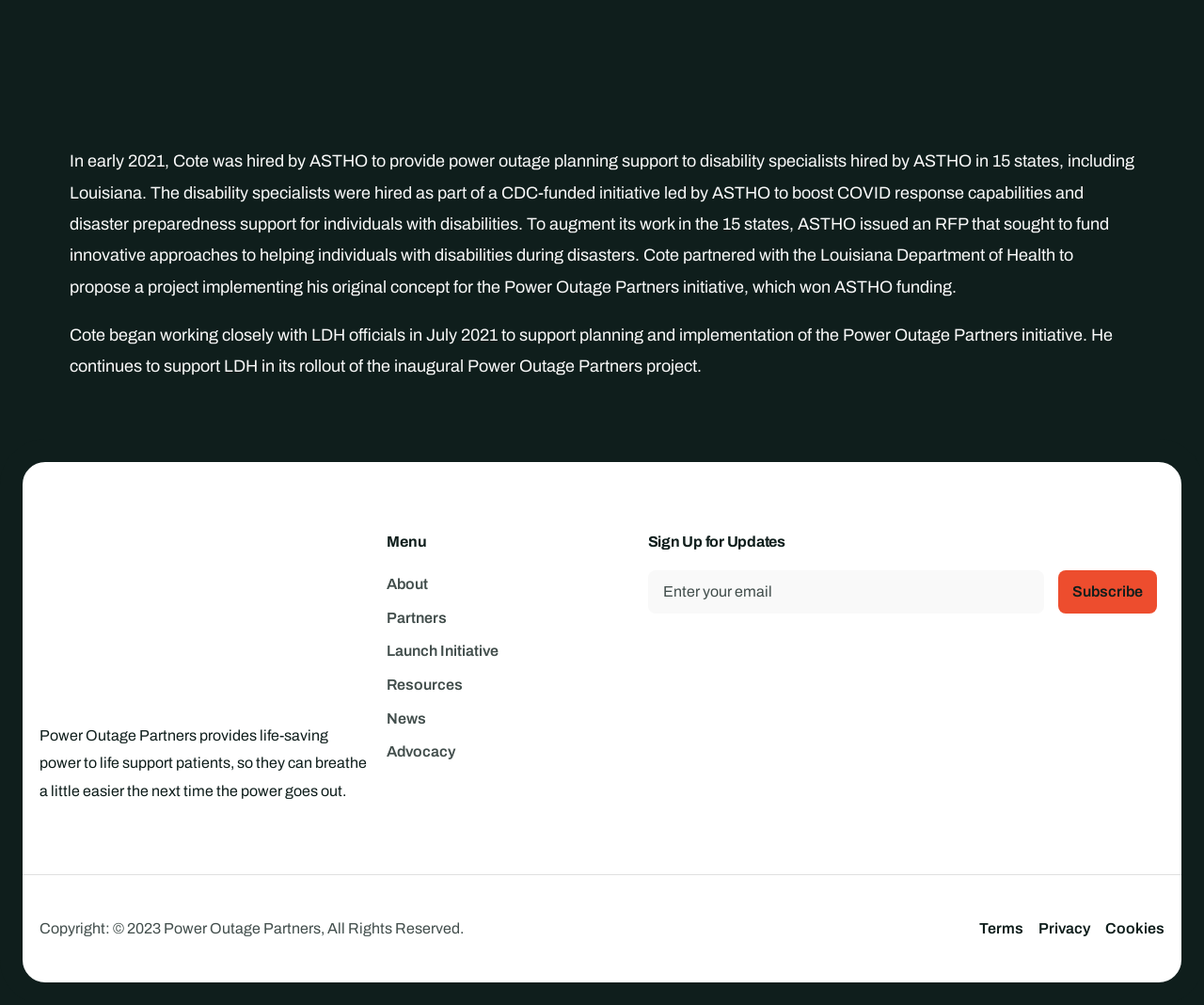Predict the bounding box of the UI element based on the description: "name="email" placeholder="Enter your email"". The coordinates should be four float numbers between 0 and 1, formatted as [left, top, right, bottom].

[0.538, 0.568, 0.867, 0.611]